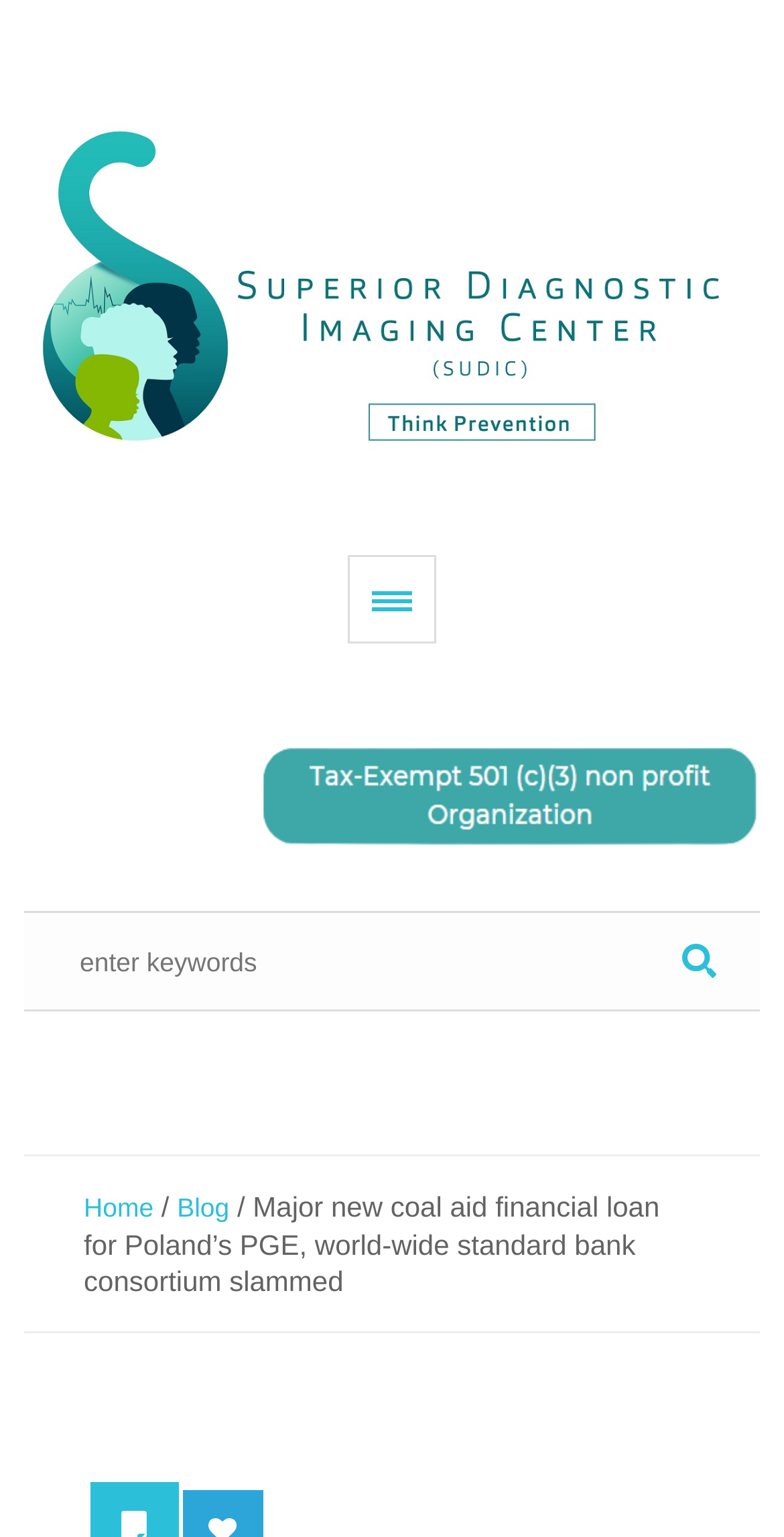What is the purpose of the textbox?
Examine the image and provide an in-depth answer to the question.

I found a textbox element with the placeholder text 'enter keywords' located at the middle of the page, with a bounding box coordinate of [0.03, 0.593, 0.823, 0.659]. This suggests that the purpose of the textbox is to enter keywords, possibly for searching or filtering purposes.